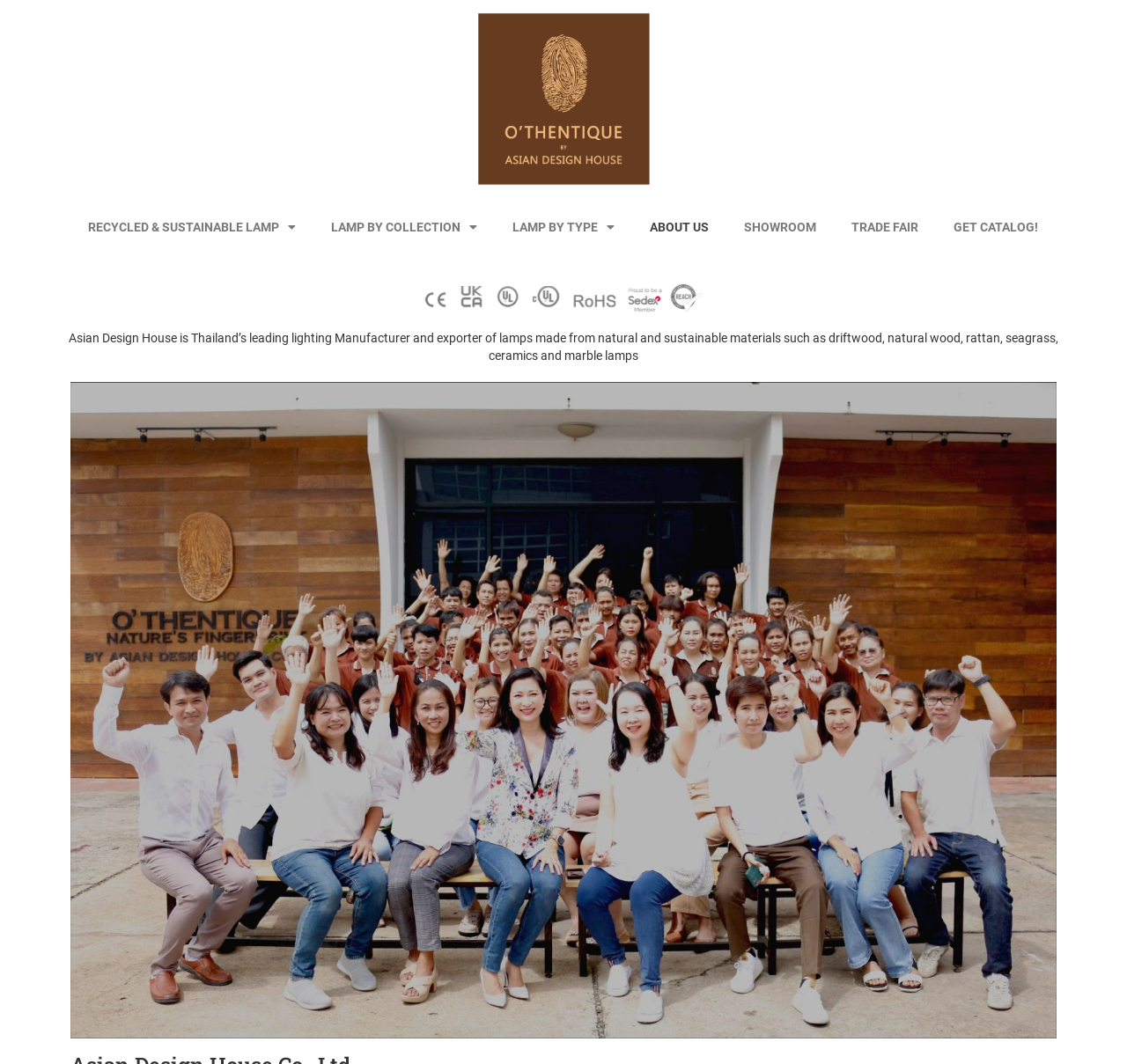What is the purpose of the 'GET CATALOG!' link?
Please answer the question with a detailed and comprehensive explanation.

Based on the text content of the link, it is likely that clicking on 'GET CATALOG!' will allow users to obtain a catalog of the company's products, which are lamps made from natural and sustainable materials.